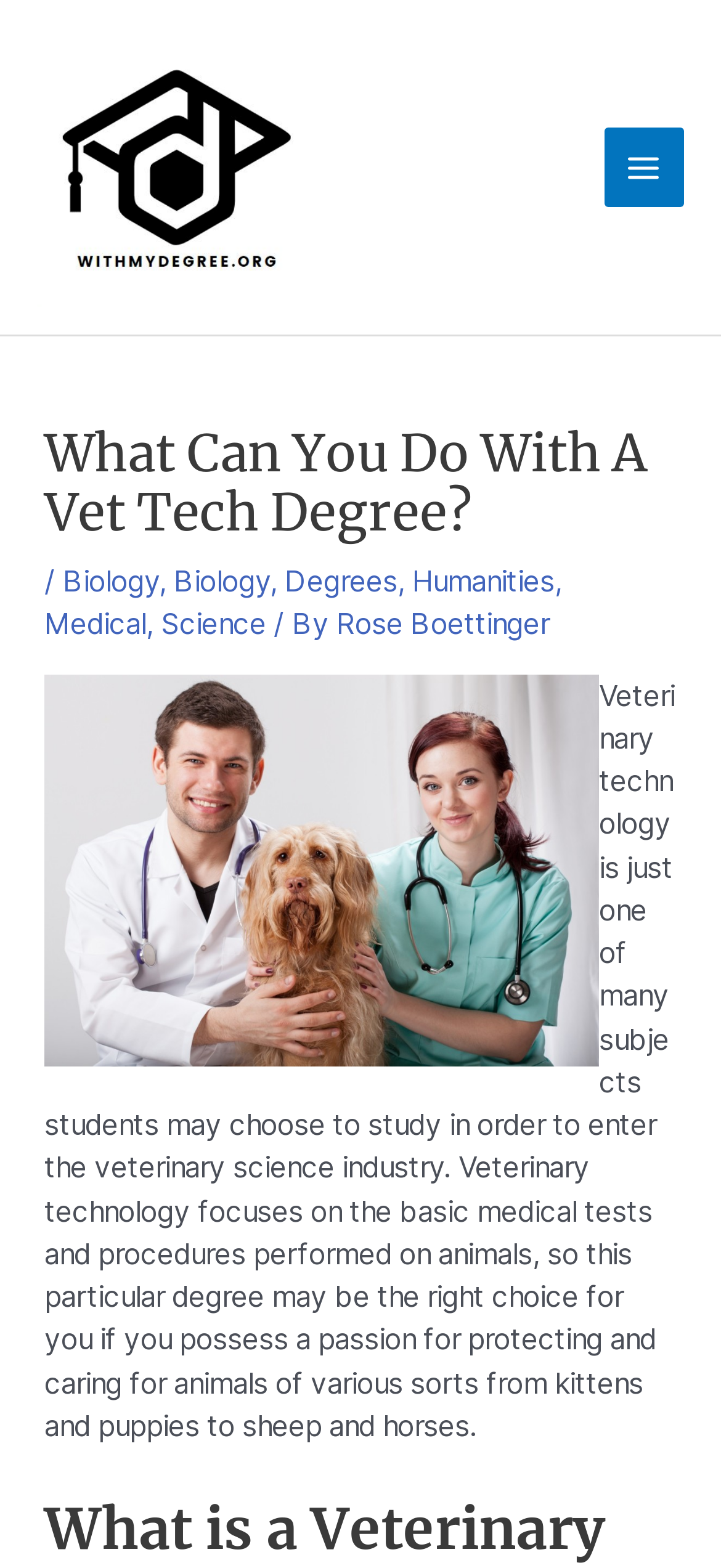Please determine the bounding box coordinates of the element to click in order to execute the following instruction: "Read about Veterinary technology degree". The coordinates should be four float numbers between 0 and 1, specified as [left, top, right, bottom].

[0.061, 0.43, 0.83, 0.68]